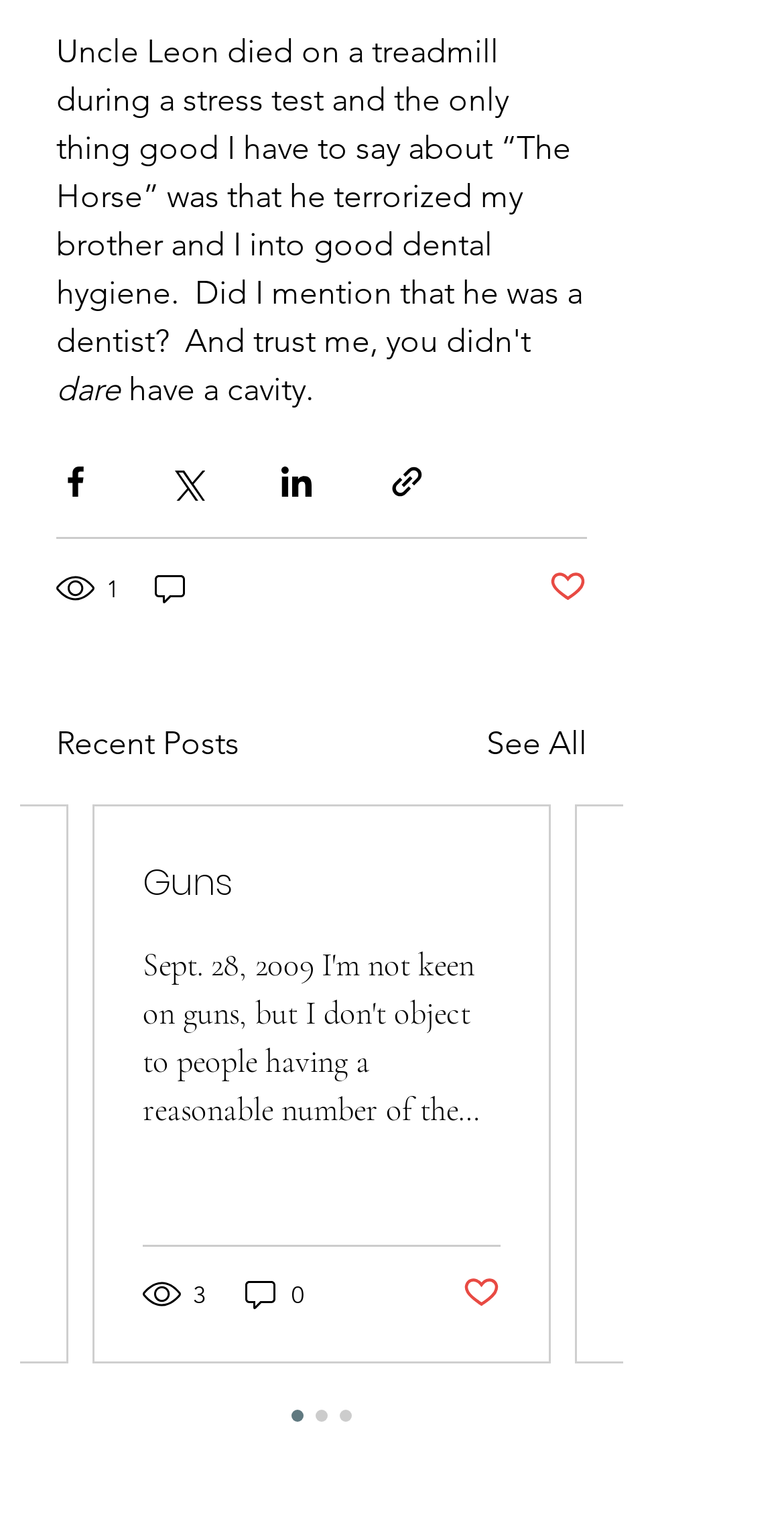Examine the image carefully and respond to the question with a detailed answer: 
What is the status of the like button on the first post?

The first post has a button 'Post not marked as liked' which suggests that the post has not been marked as liked by the user.